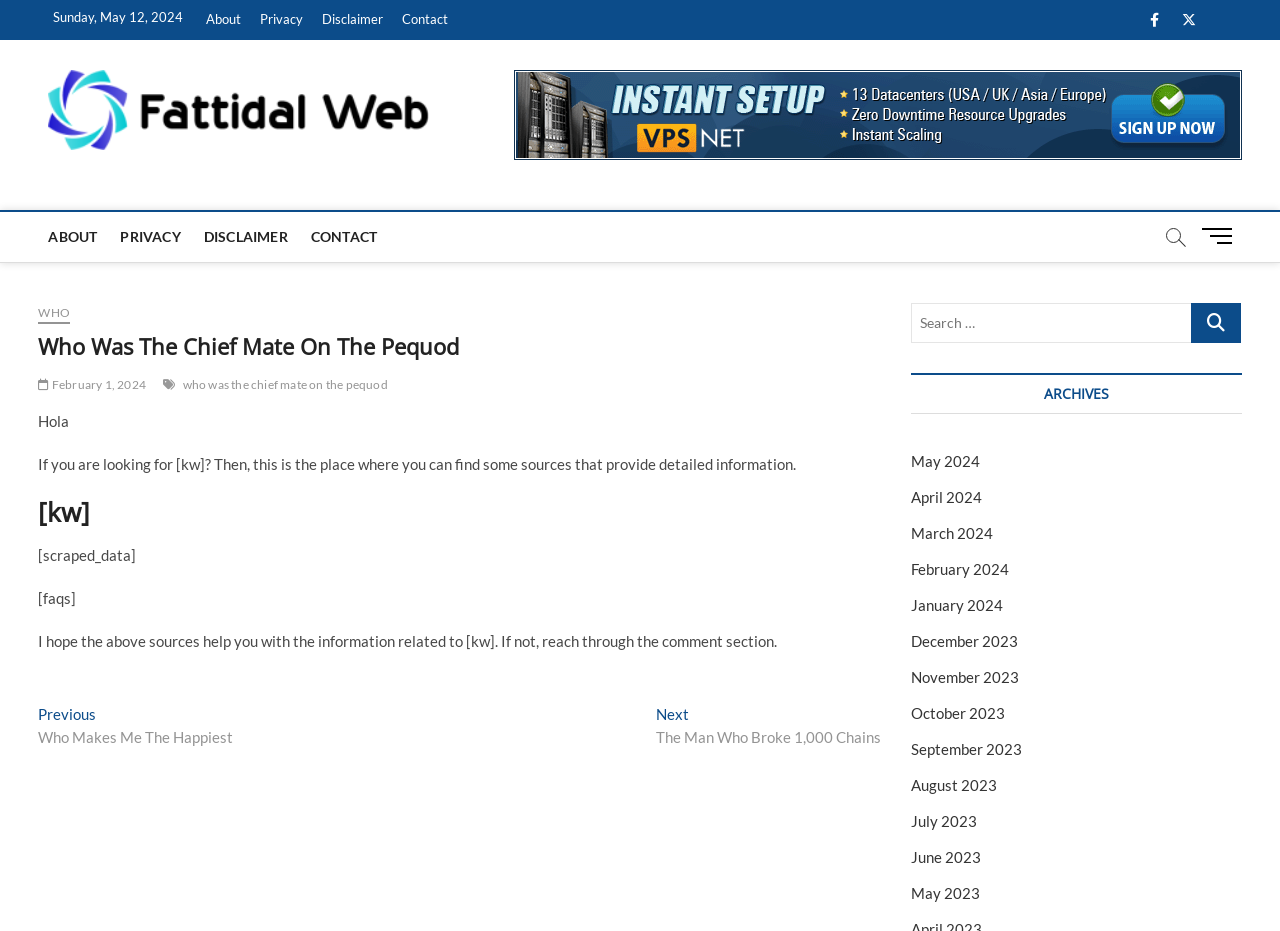Identify the bounding box coordinates of the clickable region necessary to fulfill the following instruction: "Read the article by Paul Downey". The bounding box coordinates should be four float numbers between 0 and 1, i.e., [left, top, right, bottom].

None